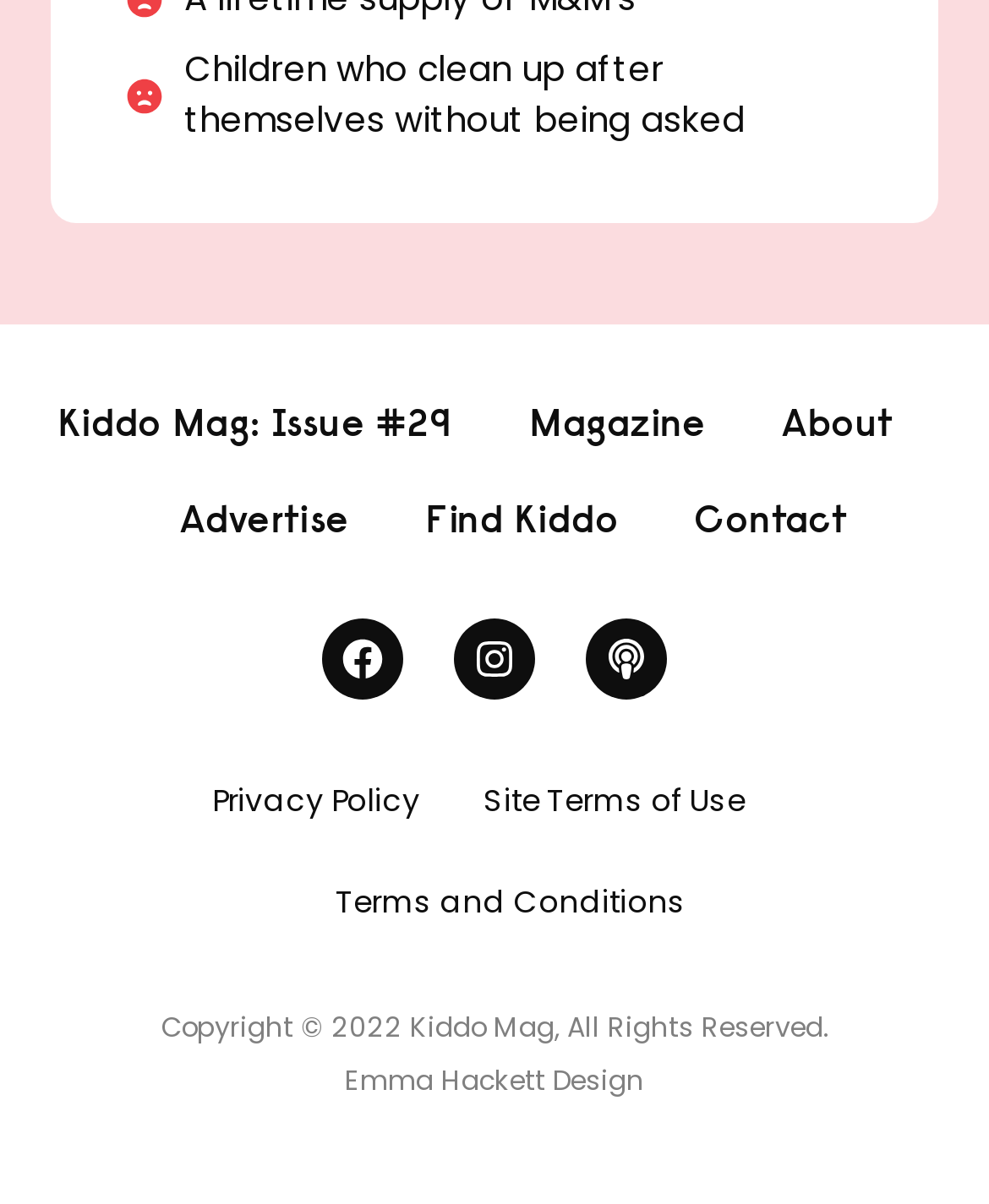Provide a brief response in the form of a single word or phrase:
How many navigation links are there?

6